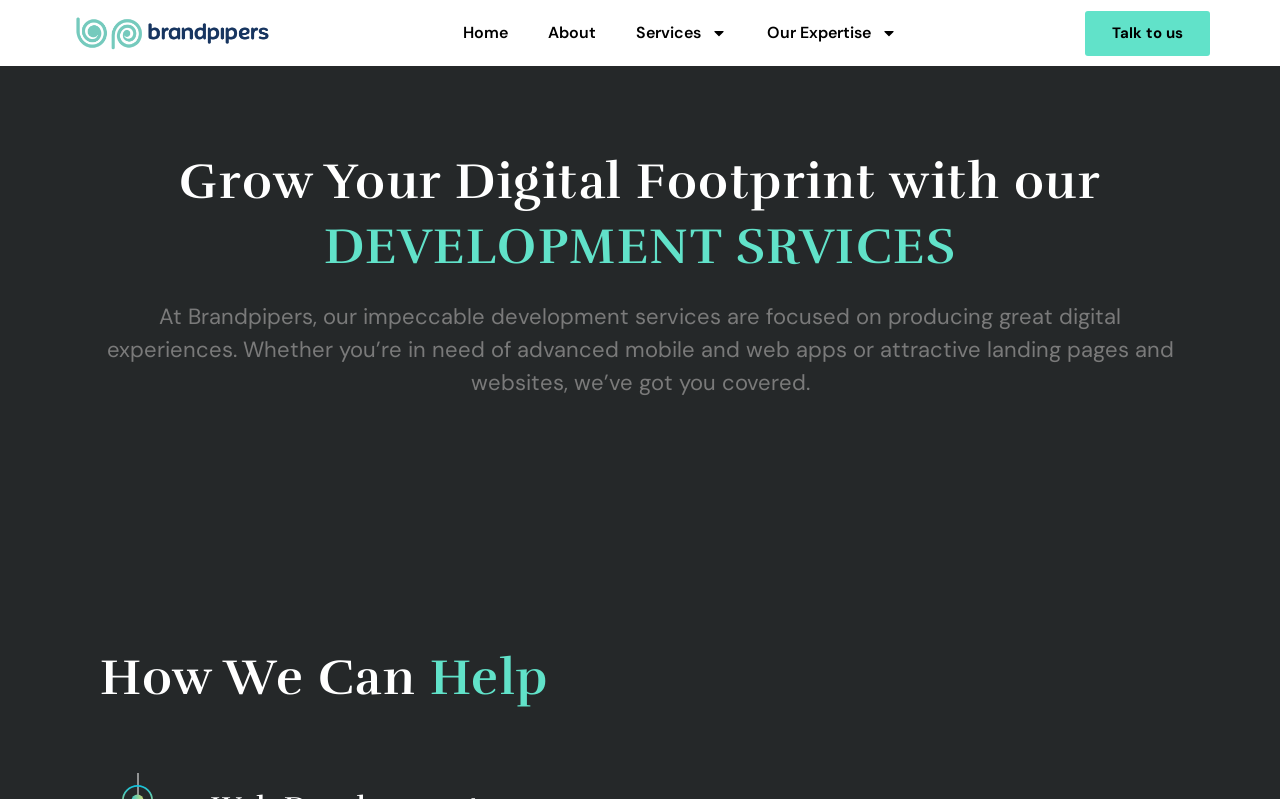Determine the bounding box of the UI element mentioned here: "Apartment Cleaning". The coordinates must be in the format [left, top, right, bottom] with values ranging from 0 to 1.

None